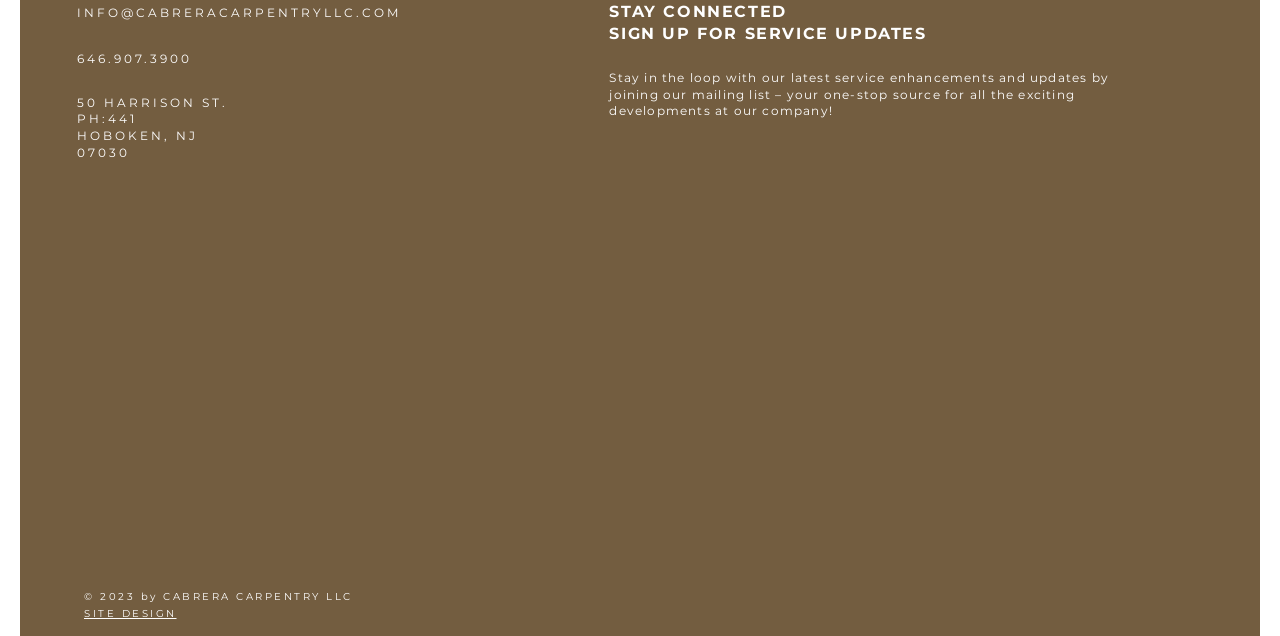What is the company's address?
Examine the image closely and answer the question with as much detail as possible.

I found the company's address by looking at the top section of the webpage, where the contact information is displayed. The address is listed as '50 HARRISON ST., HOBOKEN, NJ 07030'.